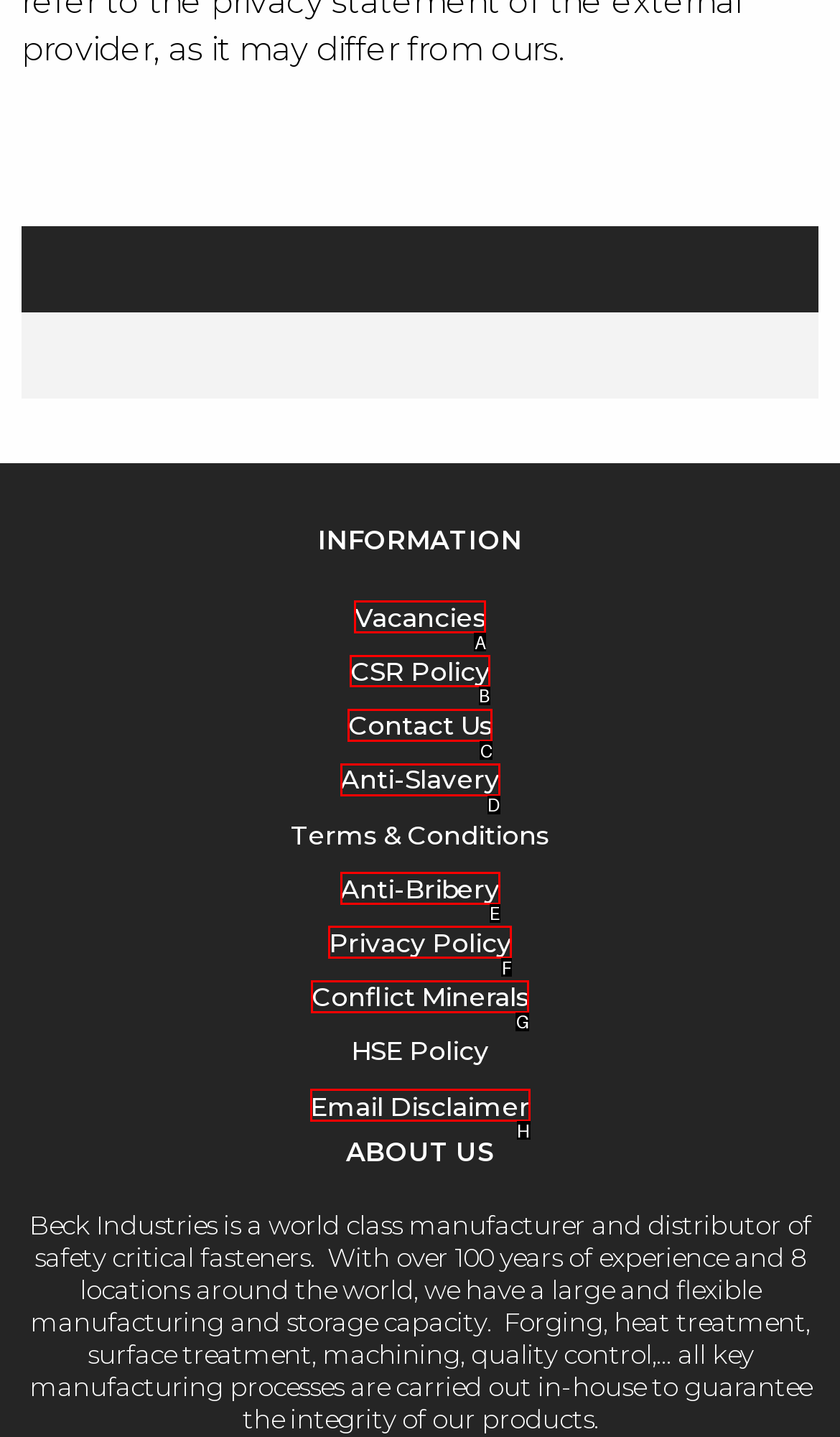Identify the letter of the UI element you should interact with to perform the task: View CSR Policy
Reply with the appropriate letter of the option.

B